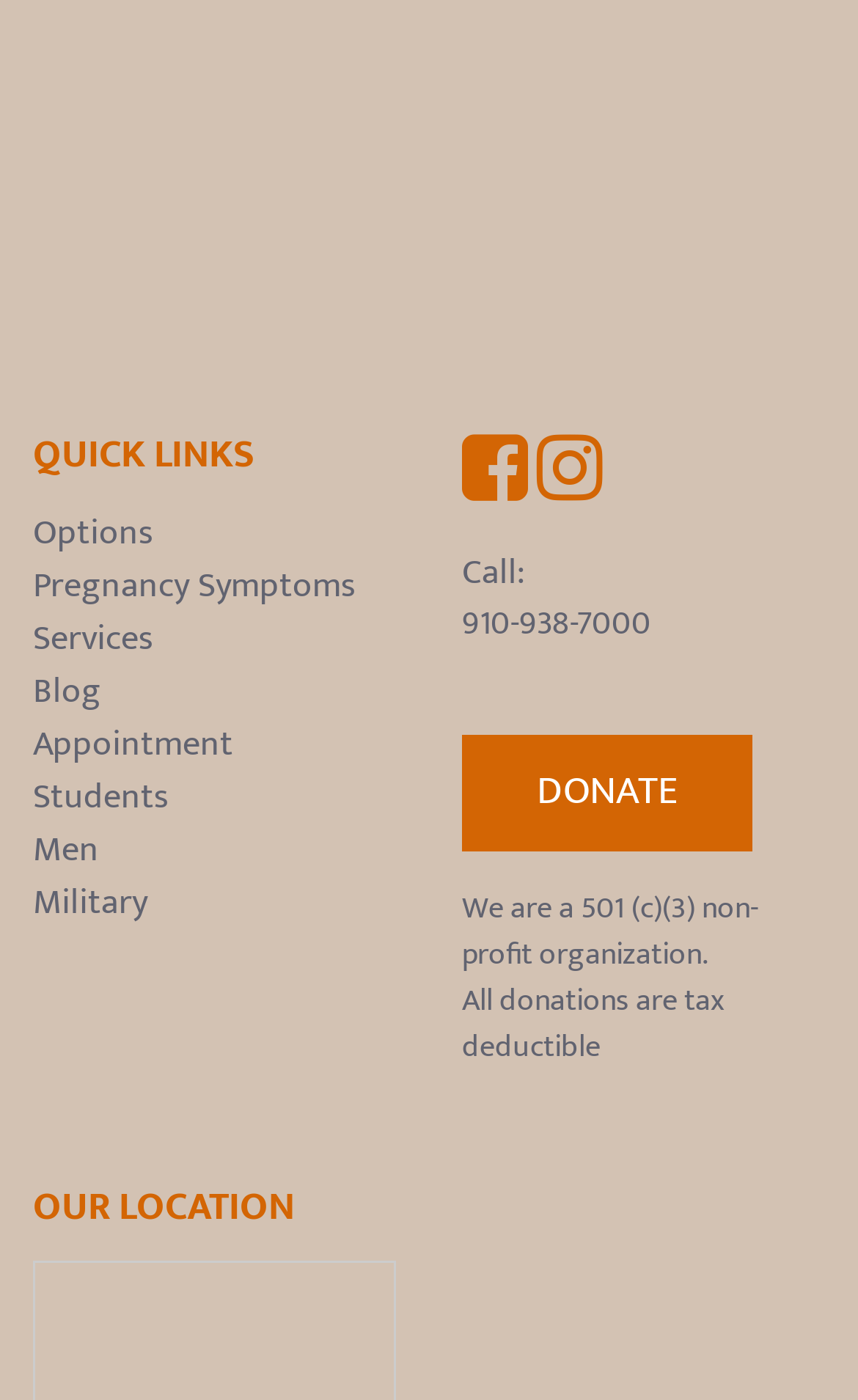What is the phone number to call?
Provide a concise answer using a single word or phrase based on the image.

910-938-7000